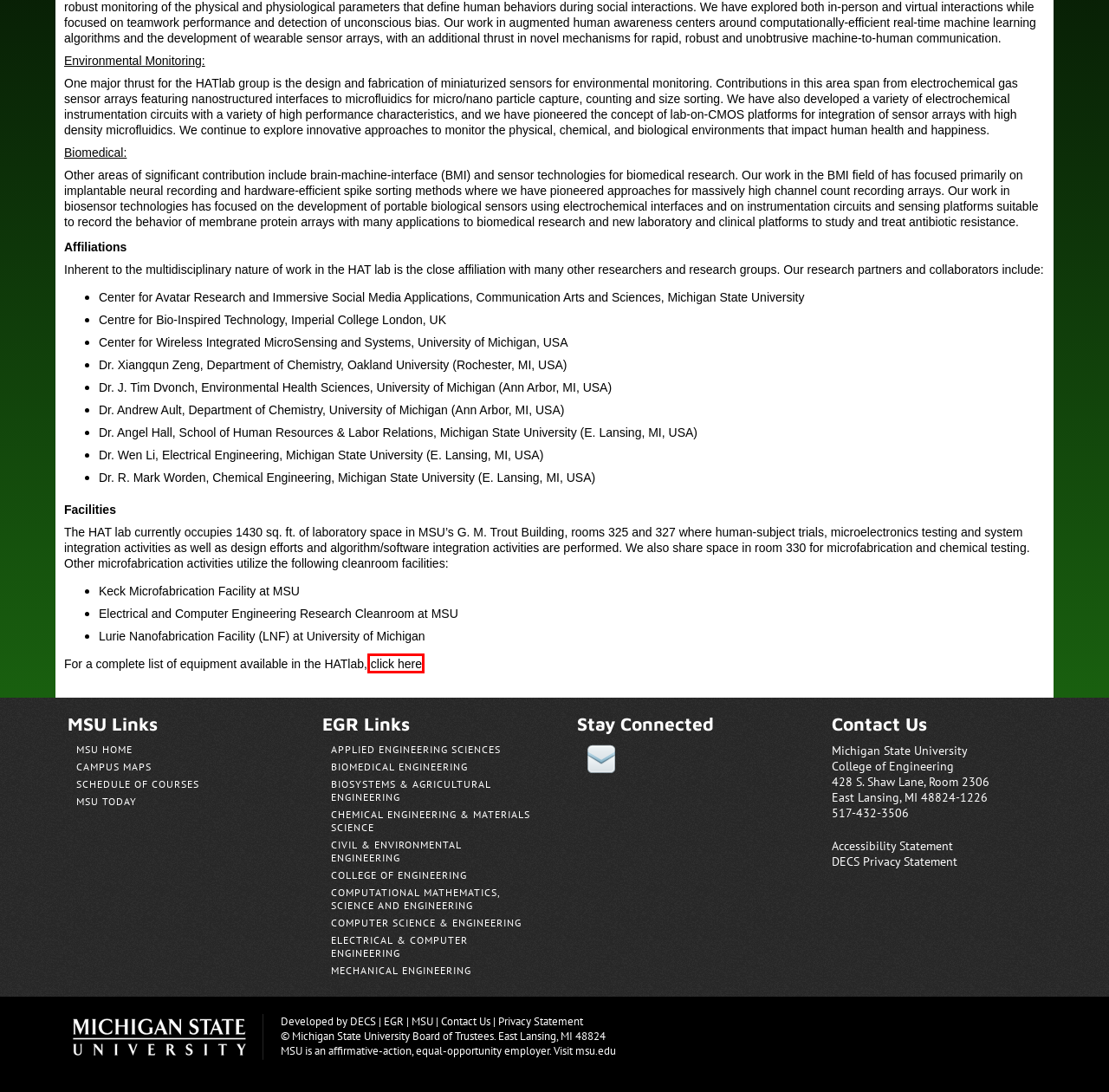You are presented with a screenshot of a webpage that includes a red bounding box around an element. Determine which webpage description best matches the page that results from clicking the element within the red bounding box. Here are the candidates:
A. Centre for Bio-Inspired Technology | Research groups | Imperial College London
B. Microtechnology Lab
C. Civil and Environmental Engineering | Michigan State University
D. People | Carisma
E. HATlab Facilities | Human Augmentation Technologies Lab (HAT lab)
F. Electrical and Computer Engineering | Michigan State University
G. J. Tim Dvonch - Faculty Profiles - U-M School of Public Health
H. Department of Biosystems & Agricultural Engineering

E